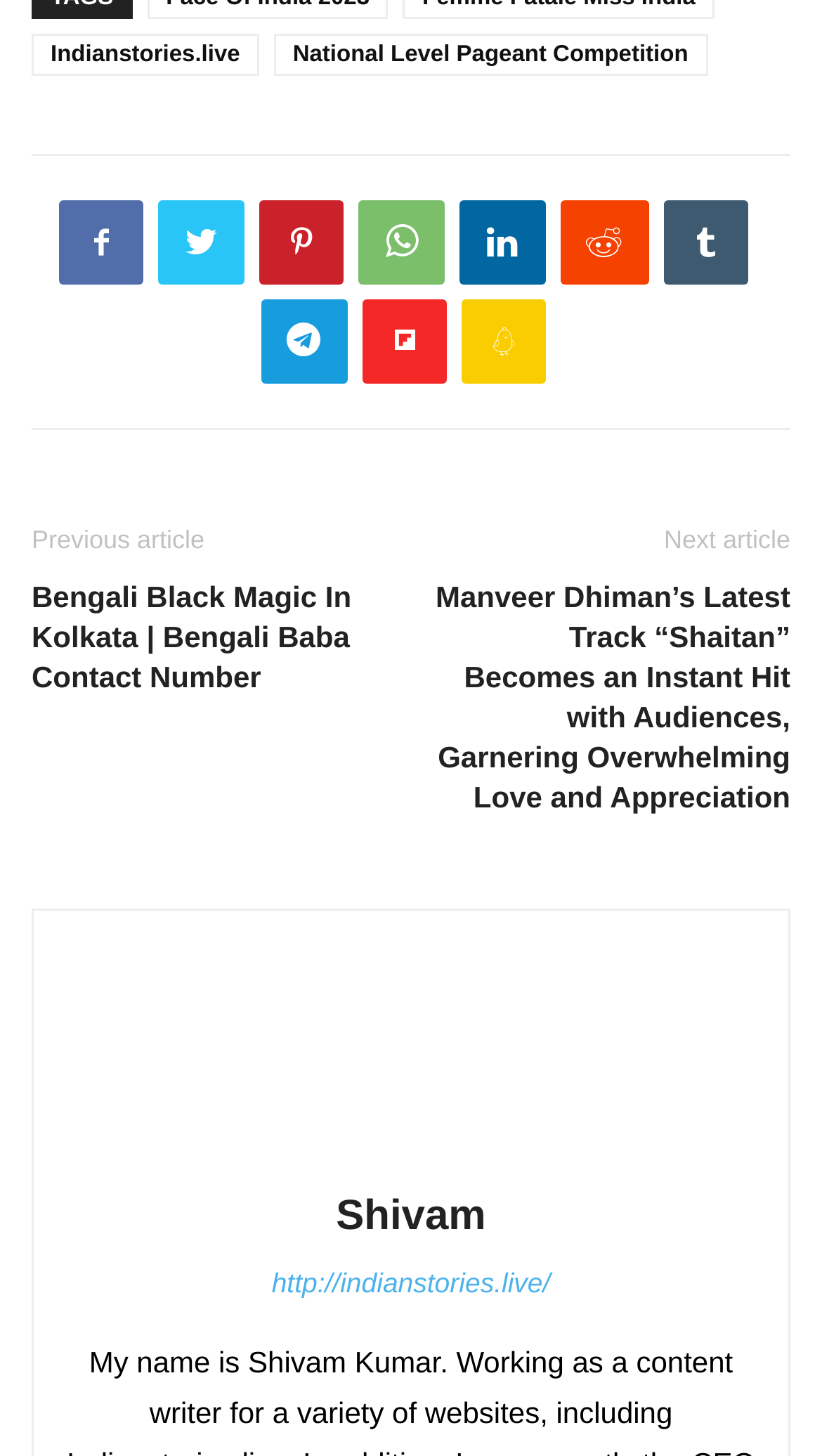Please answer the following question as detailed as possible based on the image: 
What is the title of the first article?

The title of the first article can be found below the social media links, which is a link with the text 'Bengali Black Magic In Kolkata | Bengali Baba Contact Number'.